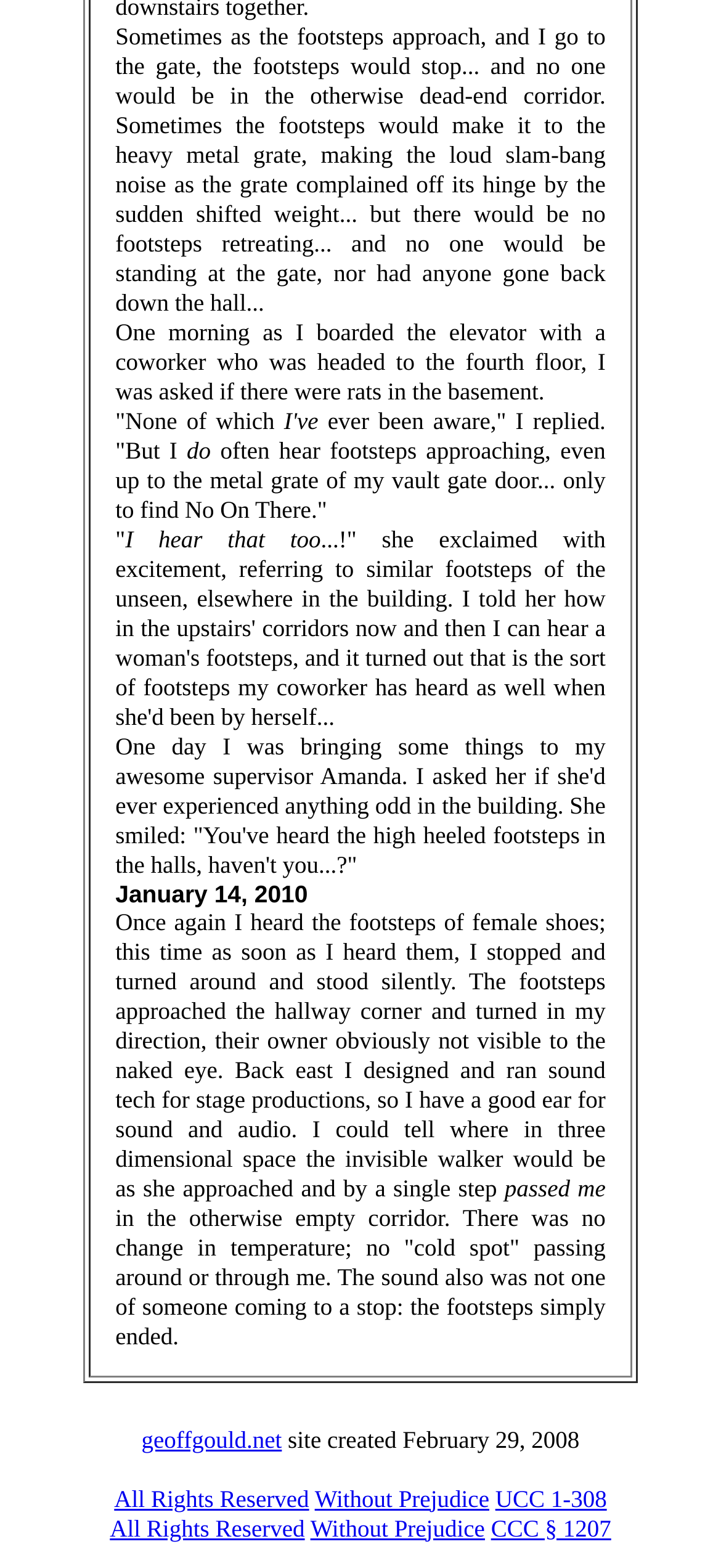What type of shoes are mentioned in the story?
Please answer the question with as much detail as possible using the screenshot.

The story mentions 'high heeled footsteps' which suggests that the author is referring to a woman's shoes with high heels.